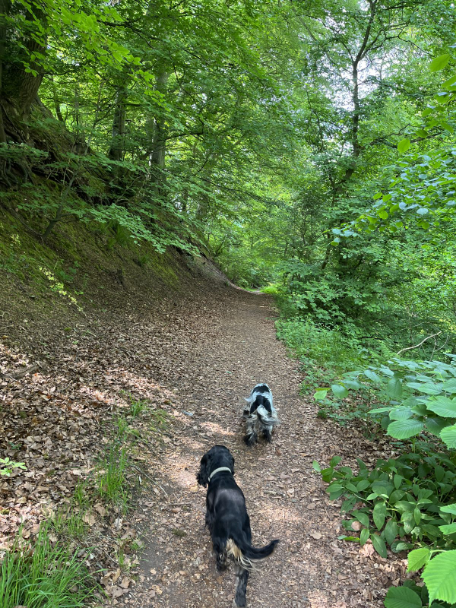Use a single word or phrase to answer the question:
What is the purpose of the woodland path?

For outdoor adventures